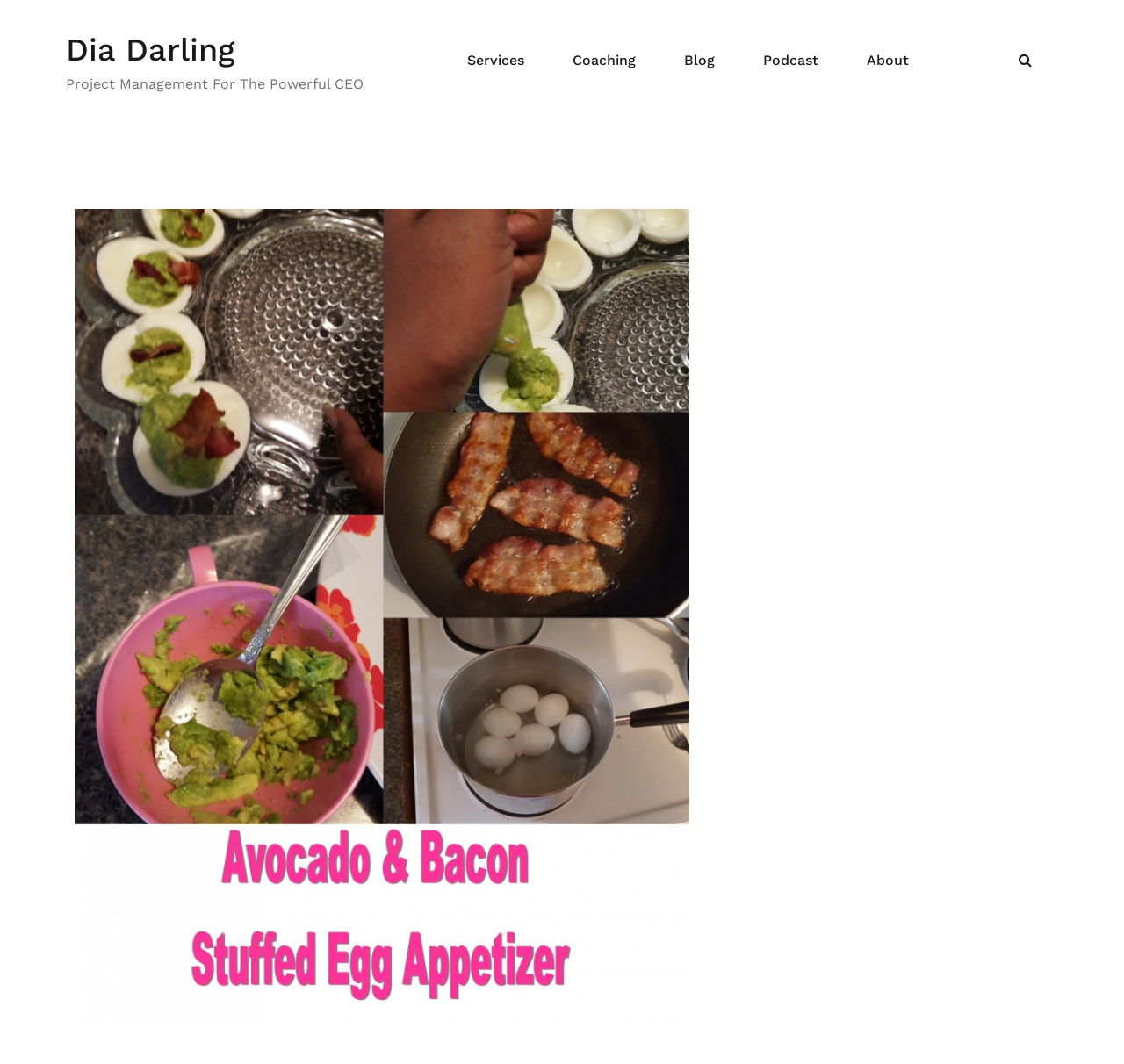Give an extensive and precise description of the webpage.

The webpage is about an Avocado Bacon Stuffed Egg Appetizer, as indicated by the title. At the top left, there is a link to "Dia Darling". Below this link, there is a static text "Project Management For The Powerful CEO". 

To the right of the top left section, there are five links in a row, starting from "Services", followed by "Coaching", "Blog", "Podcast", and finally "About". 

Below the top section, there is a large image that takes up most of the page, described as "The perfect appetizer".